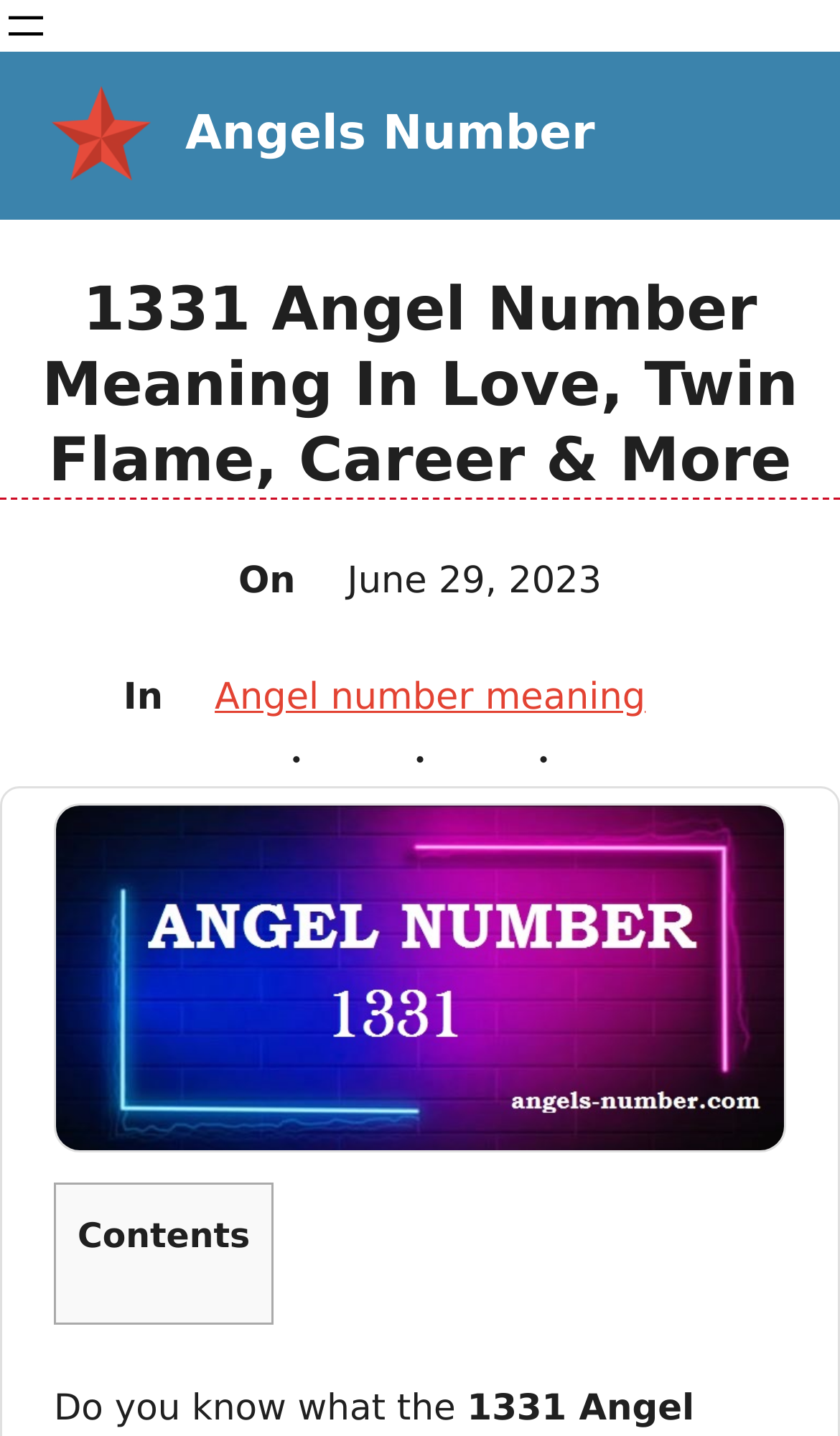Consider the image and give a detailed and elaborate answer to the question: 
What is the first sentence of the article?

I found the first sentence of the article by looking at the StaticText element with the content 'Do you know what the', which is located at the bottom of the webpage.